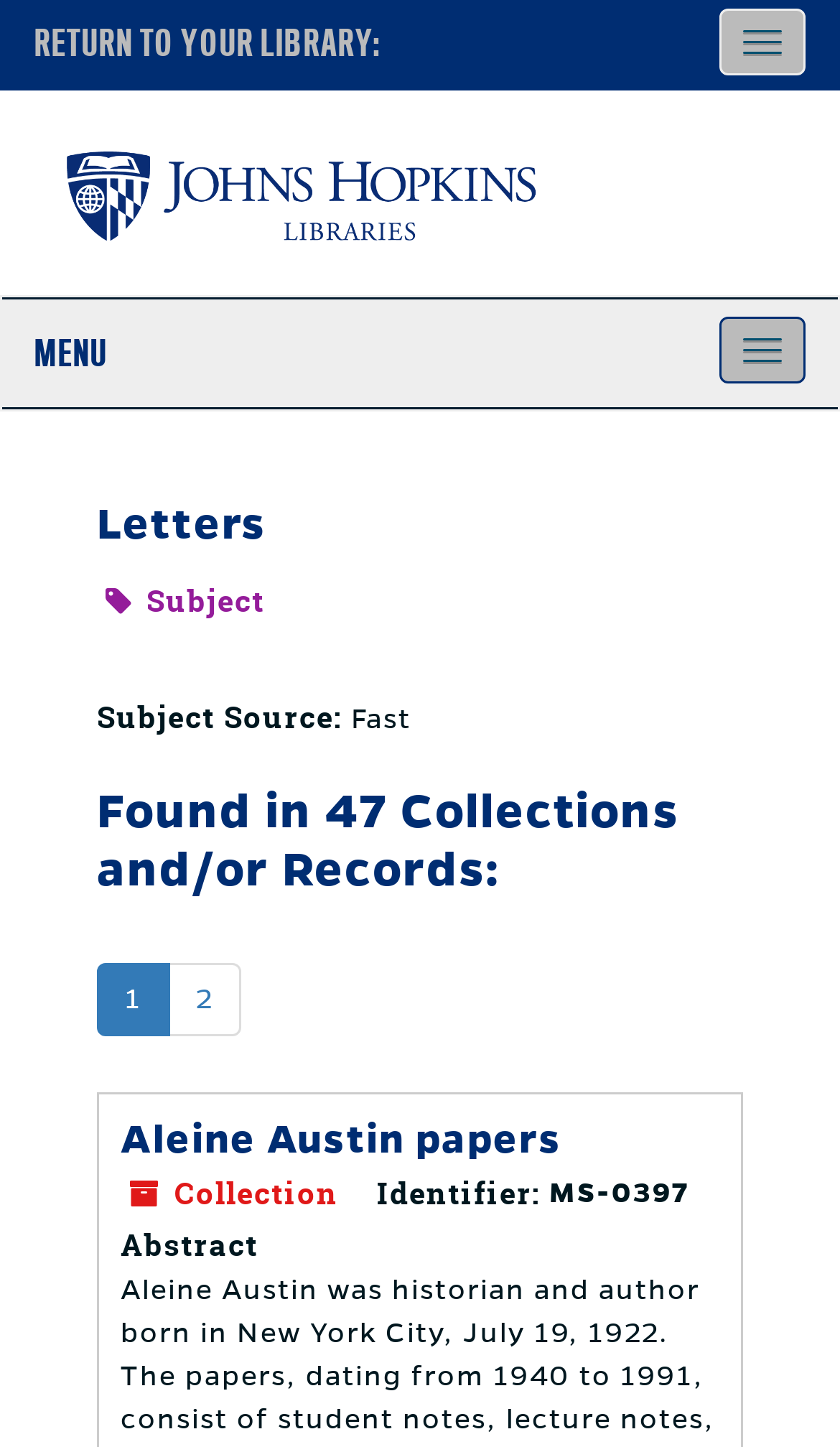Locate the bounding box of the UI element described in the following text: "2".

[0.2, 0.665, 0.287, 0.716]